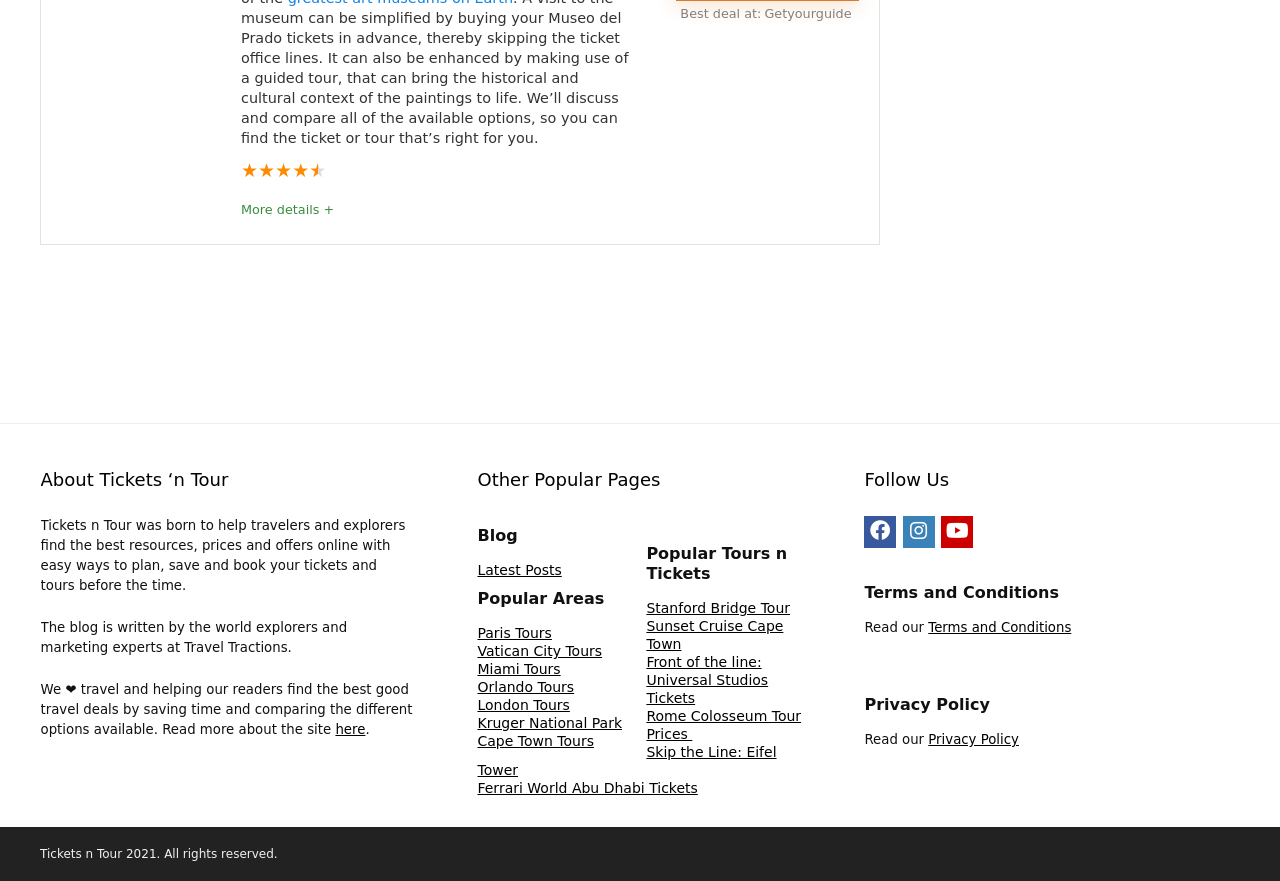Given the element description, predict the bounding box coordinates in the format (top-left x, top-left y, bottom-right x, bottom-right y), using floating point numbers between 0 and 1: Privacy Policy

[0.725, 0.831, 0.796, 0.848]